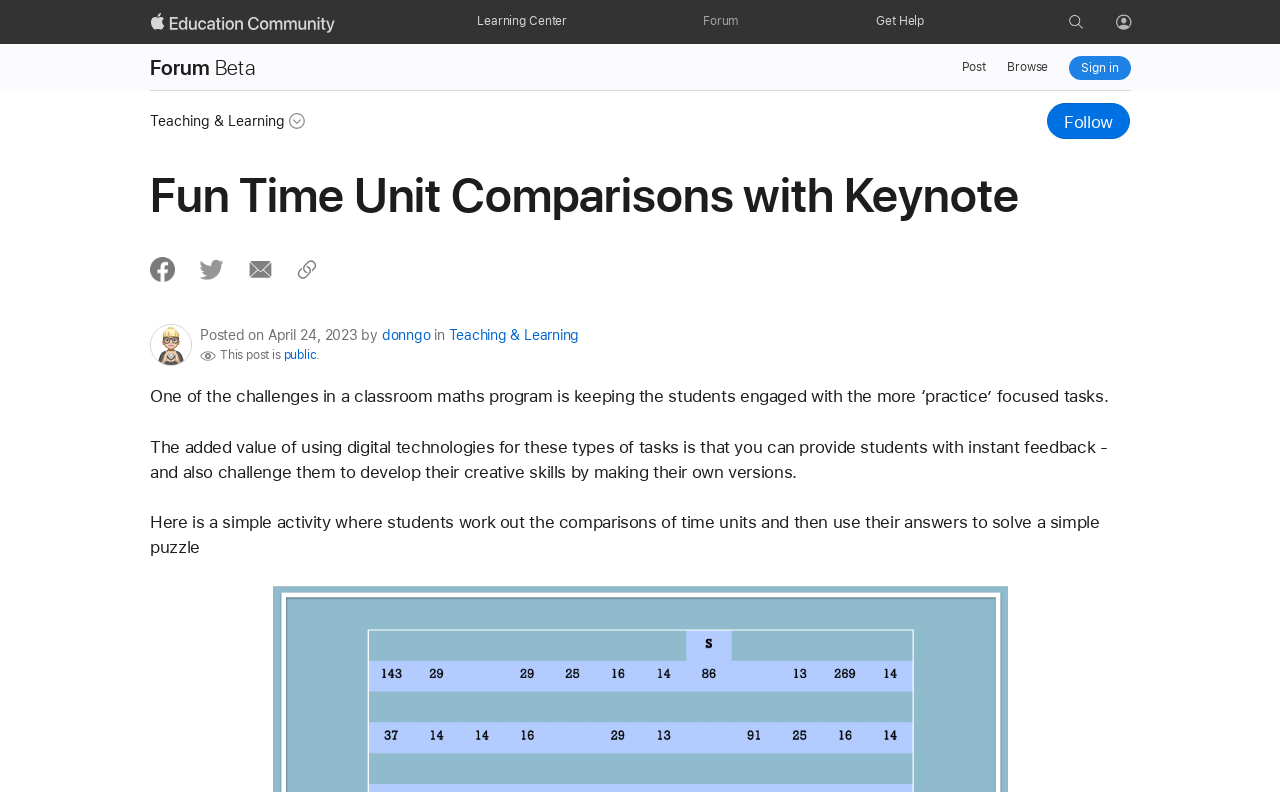Using the description: "aria-label="Copy link" title="Copy link"", identify the bounding box of the corresponding UI element in the screenshot.

[0.232, 0.324, 0.252, 0.356]